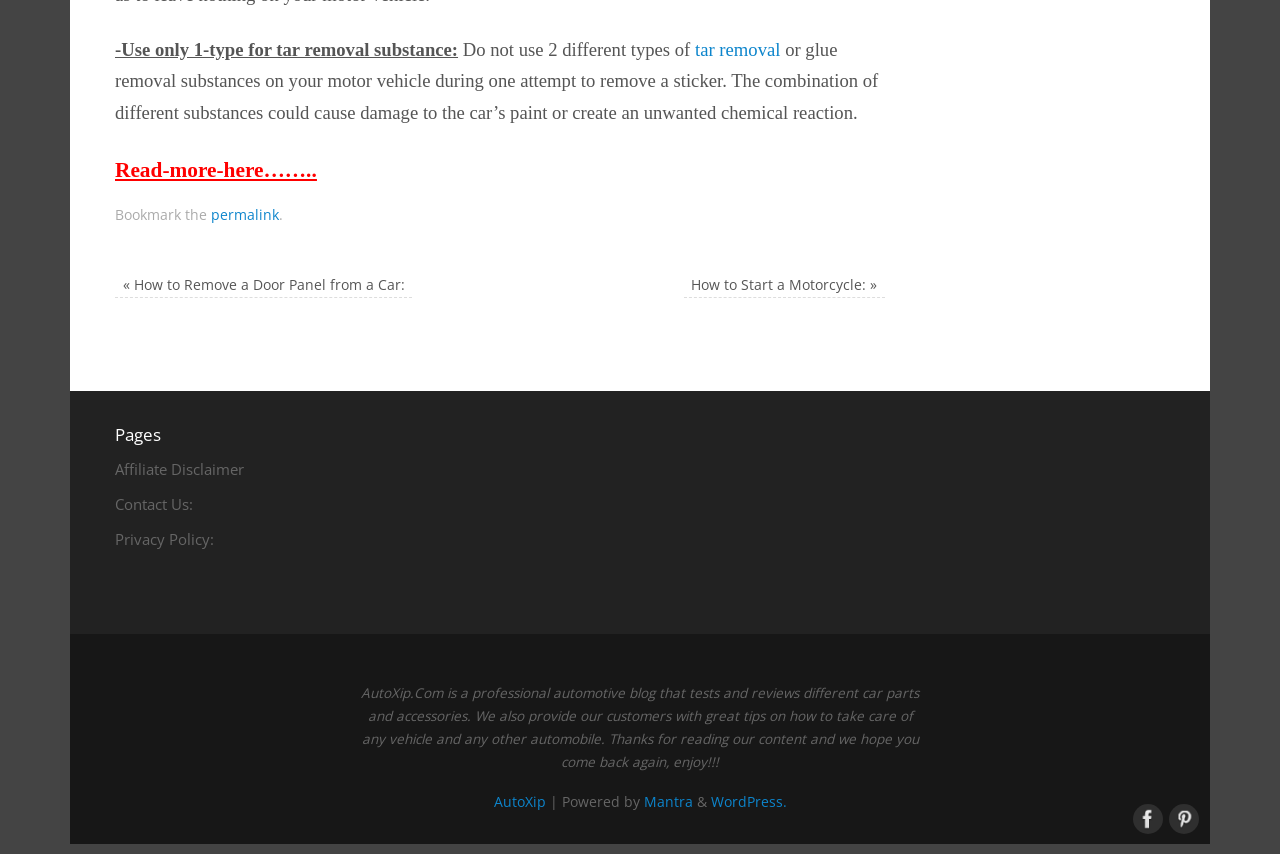What is the warning about tar removal?
Use the image to give a comprehensive and detailed response to the question.

The webpage warns users not to use 2 different types of tar removal substances on their motor vehicle during one attempt to remove a sticker, as it could cause damage to the car's paint or create an unwanted chemical reaction.